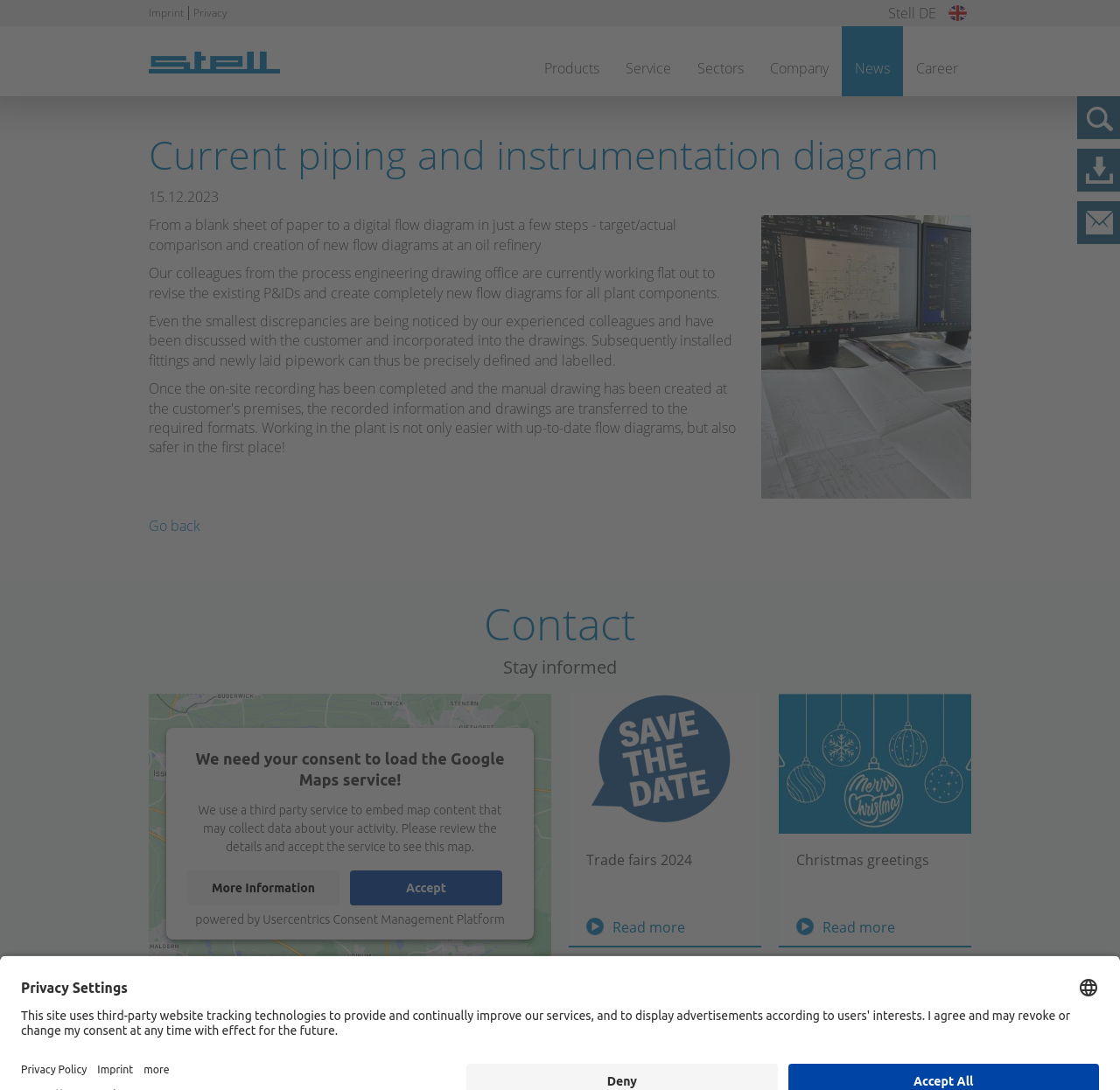Point out the bounding box coordinates of the section to click in order to follow this instruction: "Click the 'Products' menu".

[0.474, 0.024, 0.547, 0.088]